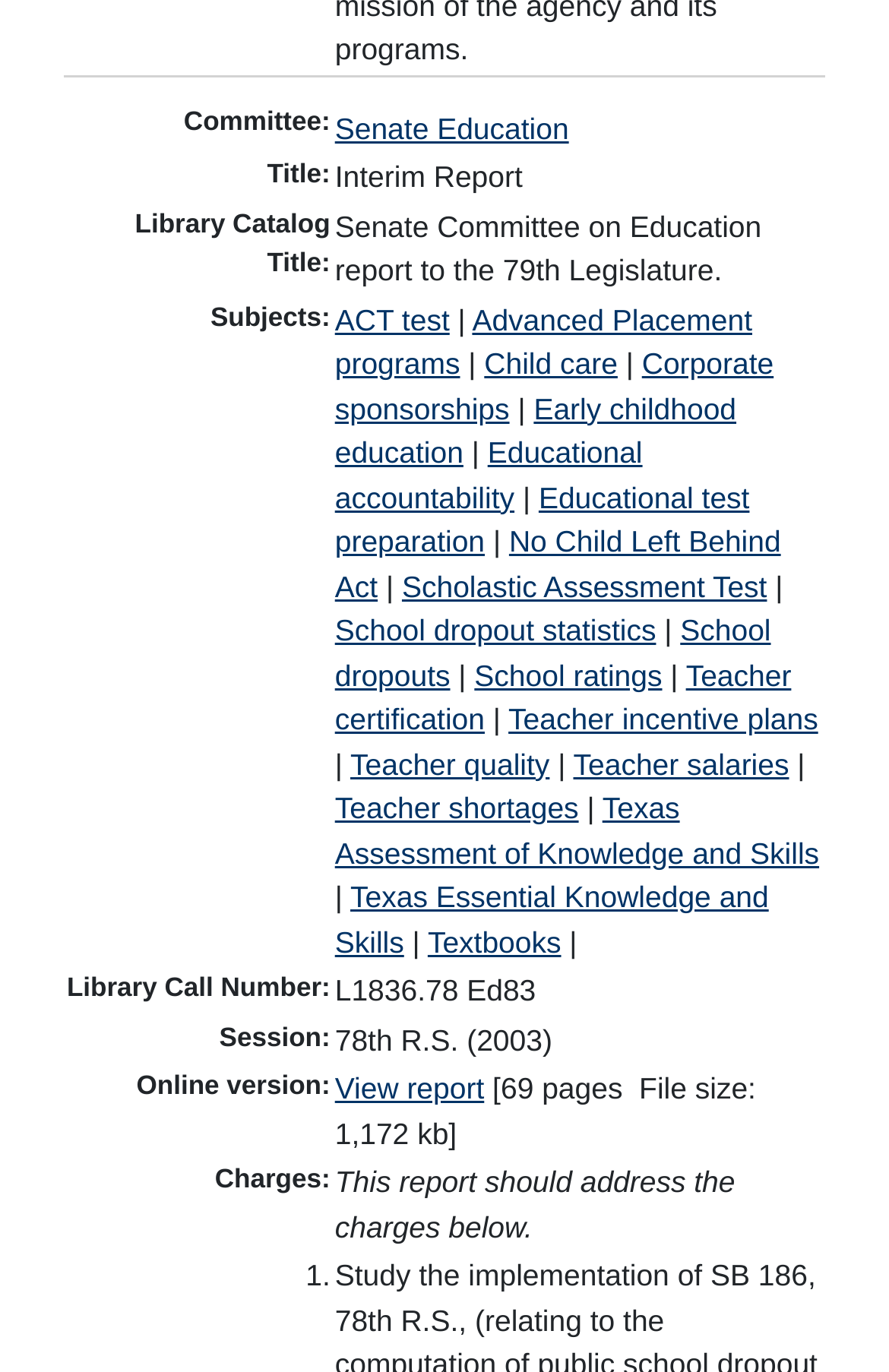Highlight the bounding box coordinates of the element that should be clicked to carry out the following instruction: "Go to Senate Education". The coordinates must be given as four float numbers ranging from 0 to 1, i.e., [left, top, right, bottom].

[0.377, 0.081, 0.64, 0.106]